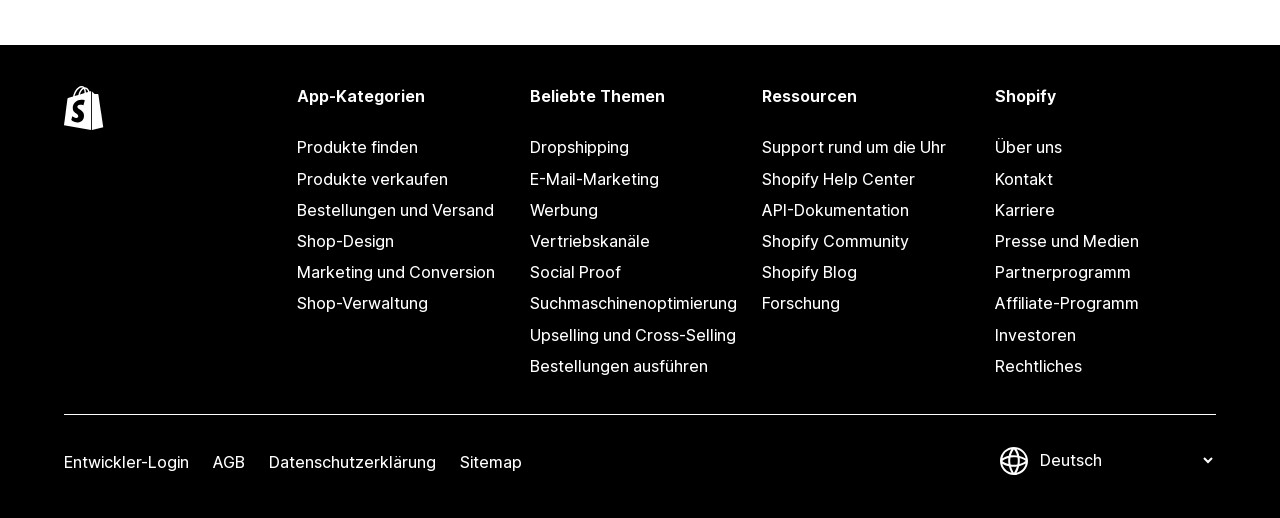What is the last topic under 'Beliebte Themen'?
Please use the image to provide an in-depth answer to the question.

I looked at the links under the 'Beliebte Themen' heading and found that the last one is 'Bestellungen ausführen'.